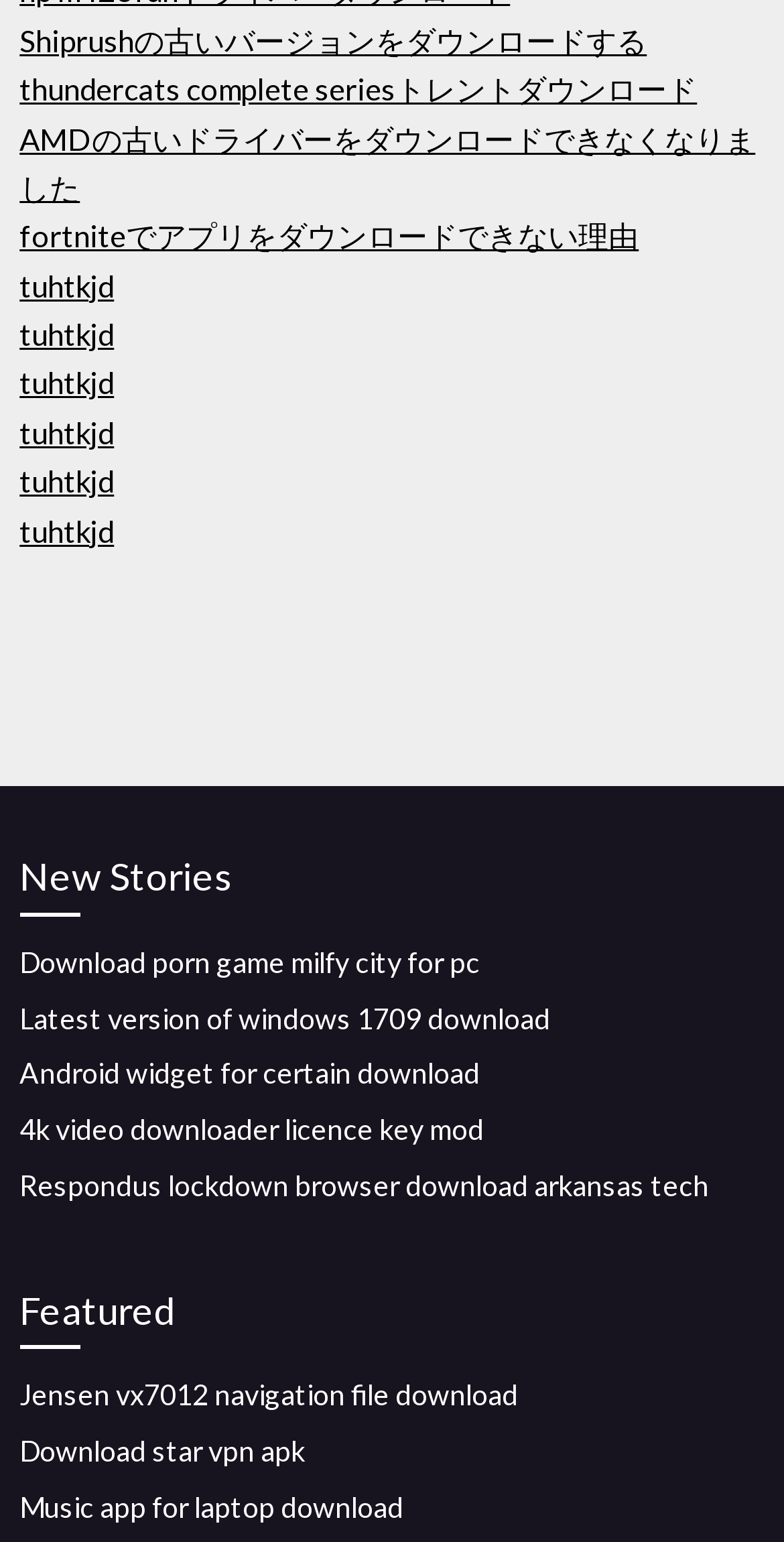Please predict the bounding box coordinates of the element's region where a click is necessary to complete the following instruction: "Download porn game milfy city for pc". The coordinates should be represented by four float numbers between 0 and 1, i.e., [left, top, right, bottom].

[0.025, 0.612, 0.612, 0.635]